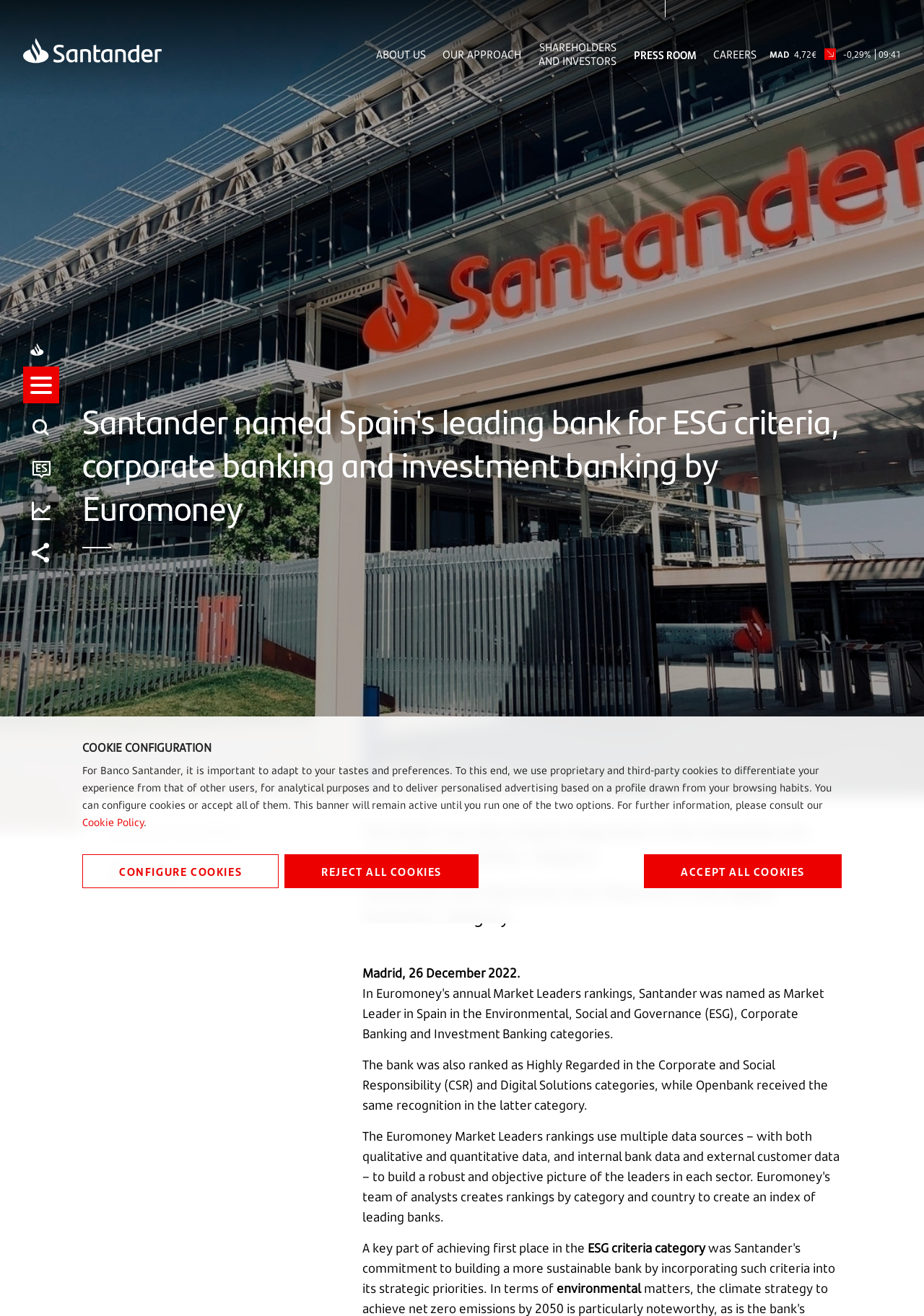Please identify the bounding box coordinates of the element's region that I should click in order to complete the following instruction: "Click on Home". The bounding box coordinates consist of four float numbers between 0 and 1, i.e., [left, top, right, bottom].

None